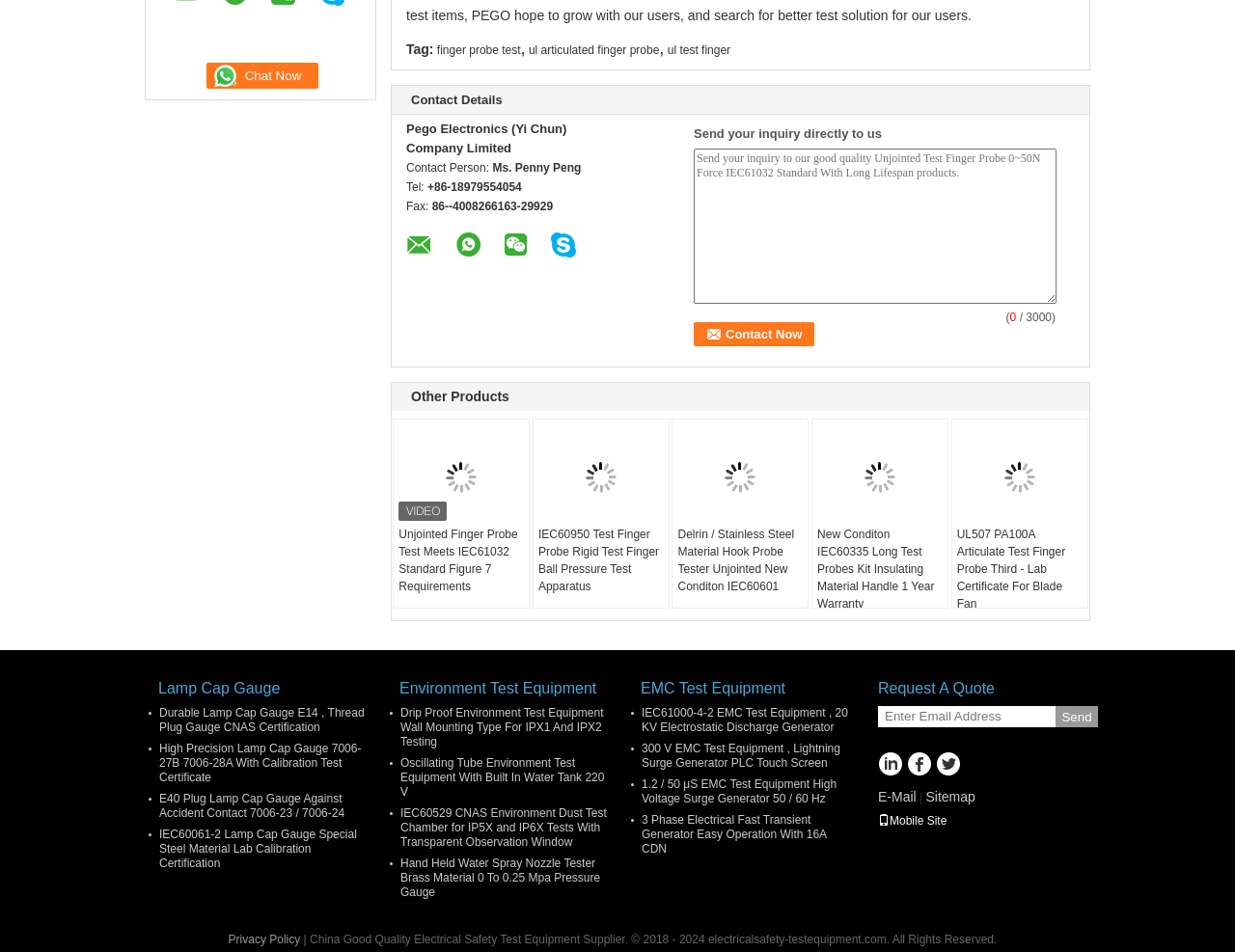Respond with a single word or phrase:
How many description lists are there on the webpage?

4